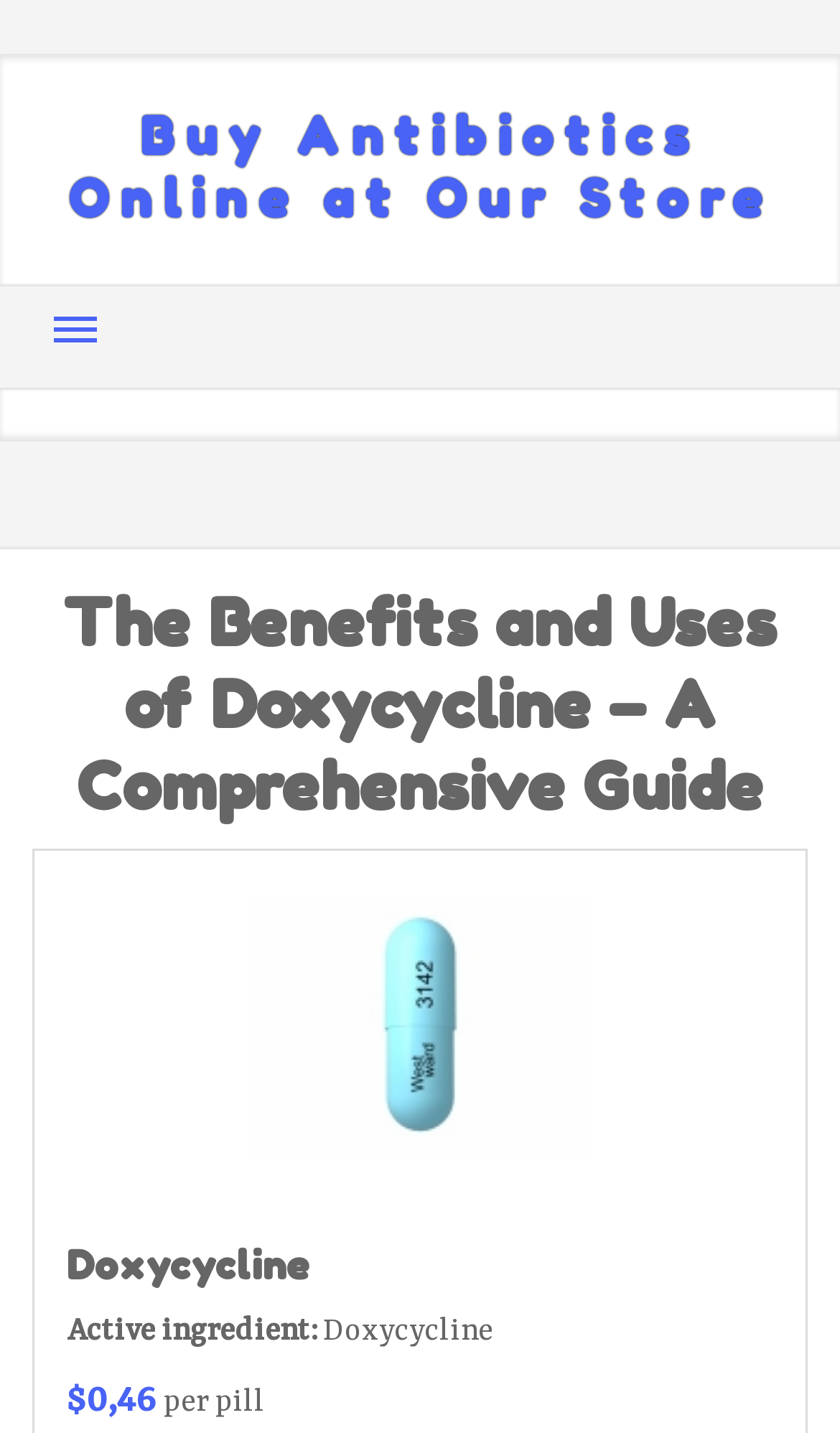Is there a contact us section on the webpage?
Provide an in-depth and detailed explanation in response to the question.

The answer can be found by looking at the hidden link 'CONTACT US' which is part of the navigation menu.